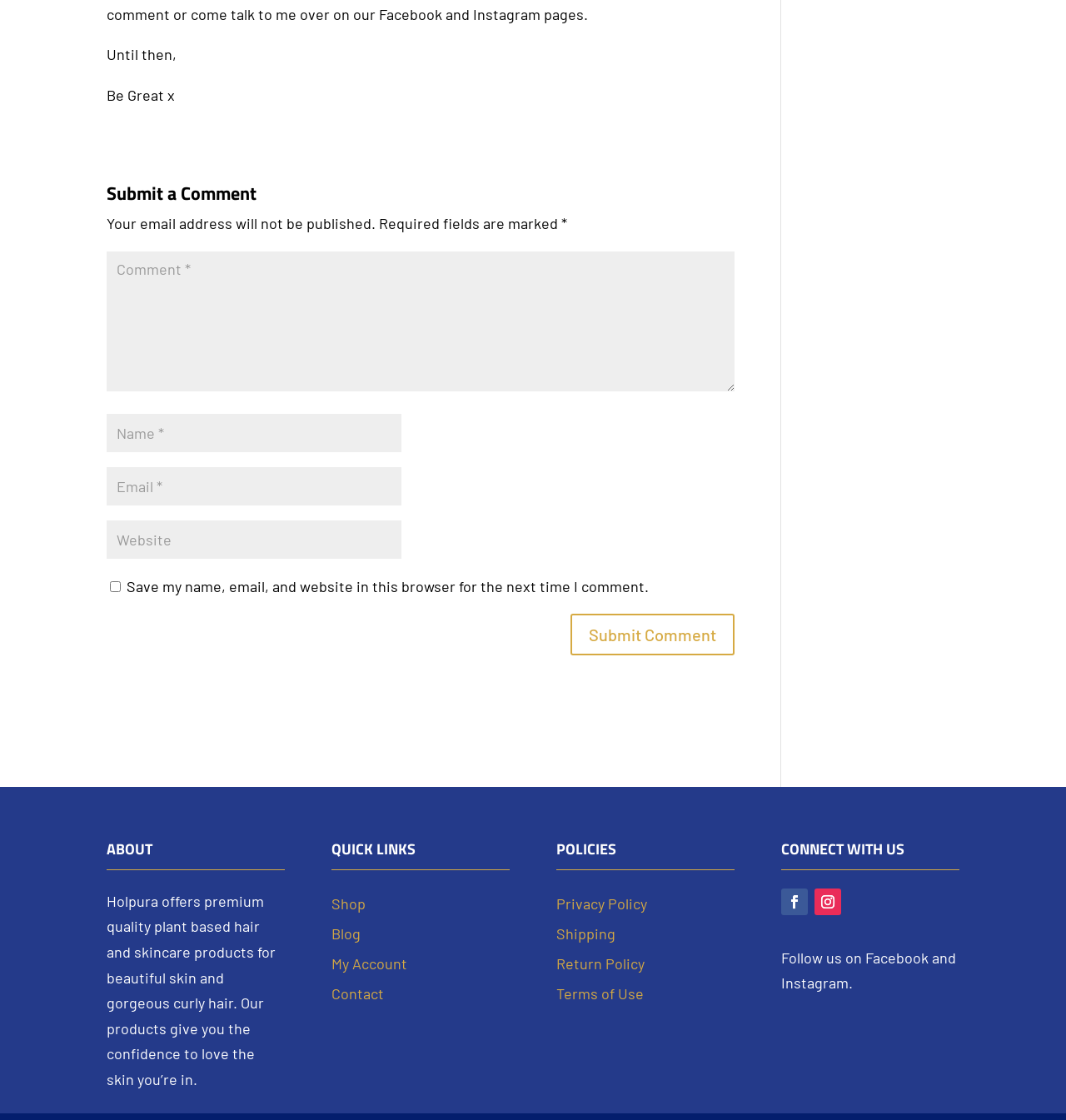Find the bounding box coordinates of the clickable area required to complete the following action: "Enter your name".

[0.1, 0.369, 0.377, 0.403]